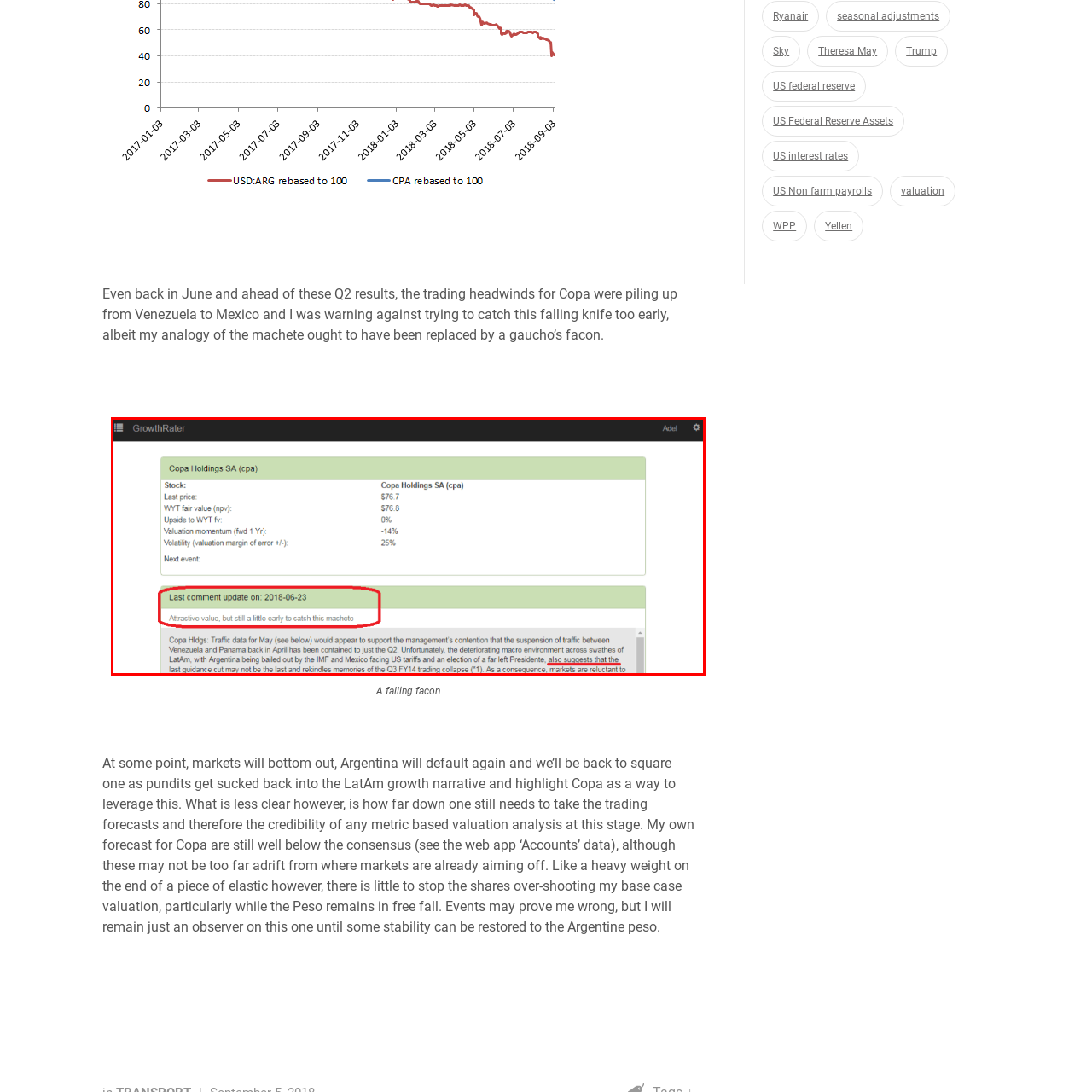What is the date of the last comment update?
Look closely at the image within the red bounding box and respond to the question with one word or a brief phrase.

2018-06-23